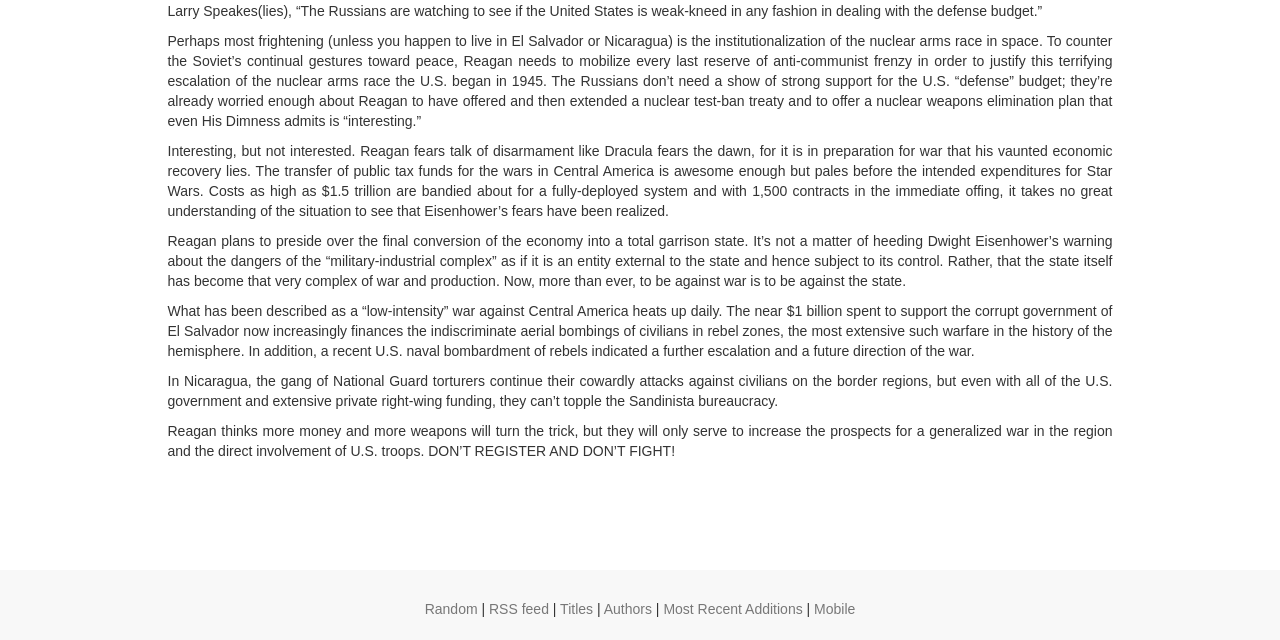Using the provided description Most Recent Additions, find the bounding box coordinates for the UI element. Provide the coordinates in (top-left x, top-left y, bottom-right x, bottom-right y) format, ensuring all values are between 0 and 1.

[0.518, 0.939, 0.627, 0.964]